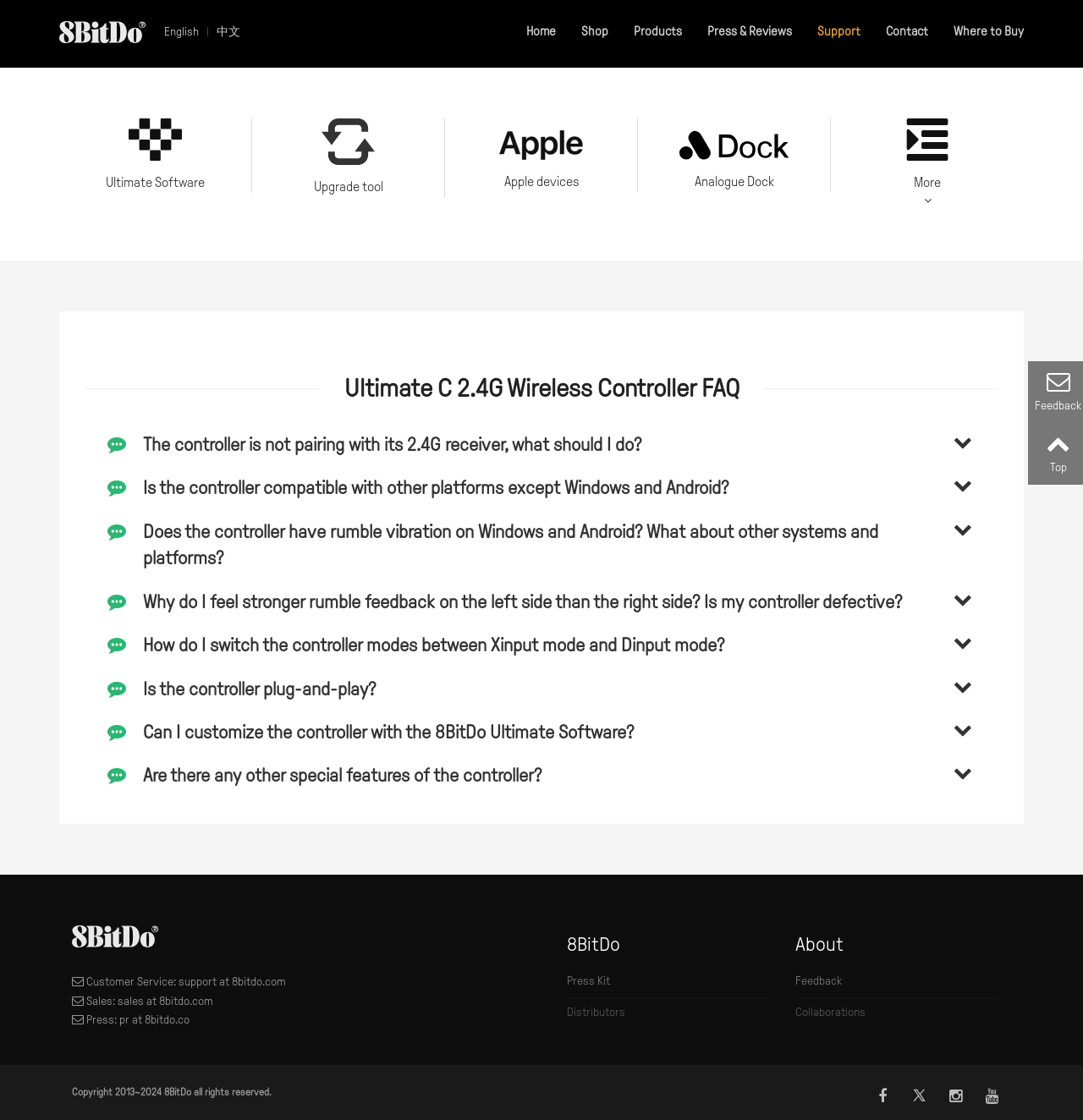Show the bounding box coordinates of the element that should be clicked to complete the task: "Switch to English language".

[0.152, 0.023, 0.184, 0.034]